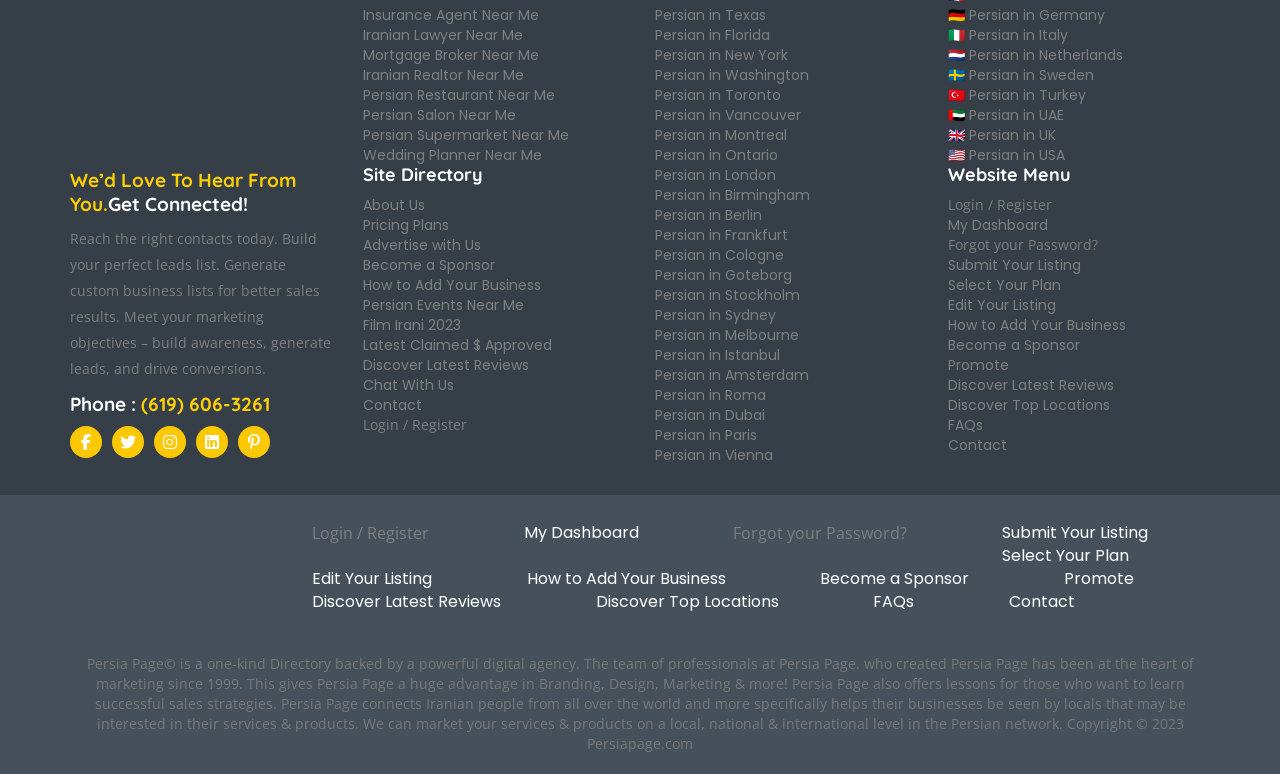Extract the bounding box coordinates of the UI element described by: "Contact". The coordinates should include four float numbers ranging from 0 to 1, e.g., [left, top, right, bottom].

[0.788, 0.762, 0.84, 0.792]